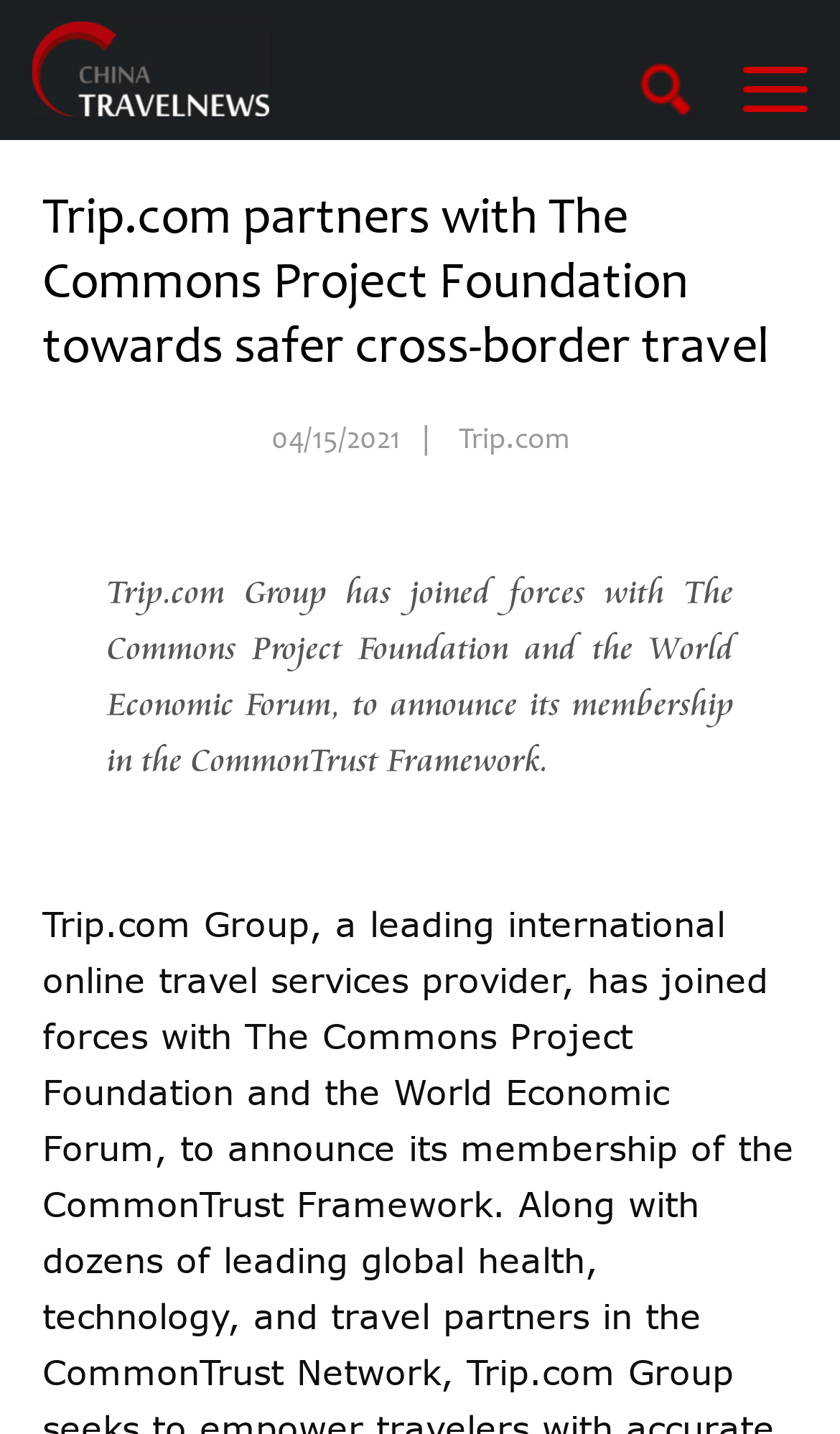Explain the webpage in detail, including its primary components.

The webpage appears to be a news article or press release about Trip.com Group's partnership with The Commons Project Foundation and the World Economic Forum. At the top of the page, there is a heading that reads "China Travel News" with an accompanying image, which is likely a logo. Below this, there is a larger heading that announces the partnership, "Trip.com partners with The Commons Project Foundation towards safer cross-border travel".

To the right of the larger heading, there is a date "04/15/2021" followed by a vertical bar. Below the heading, there is a paragraph of text that summarizes the partnership, stating that Trip.com Group has joined forces with The Commons Project Foundation and the World Economic Forum to announce its membership in the CommonTrust Framework. This text is positioned roughly in the middle of the page.